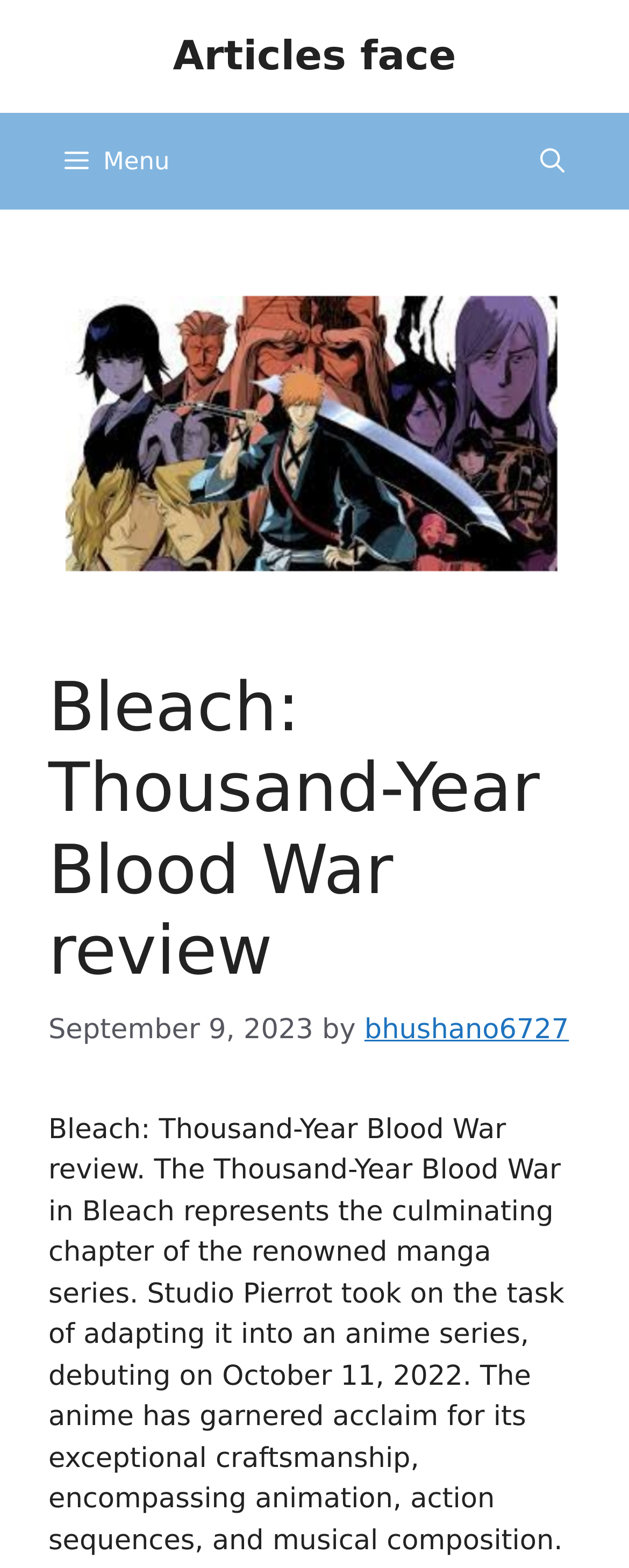What is the date of the article?
Answer the question with a single word or phrase by looking at the picture.

September 9, 2023